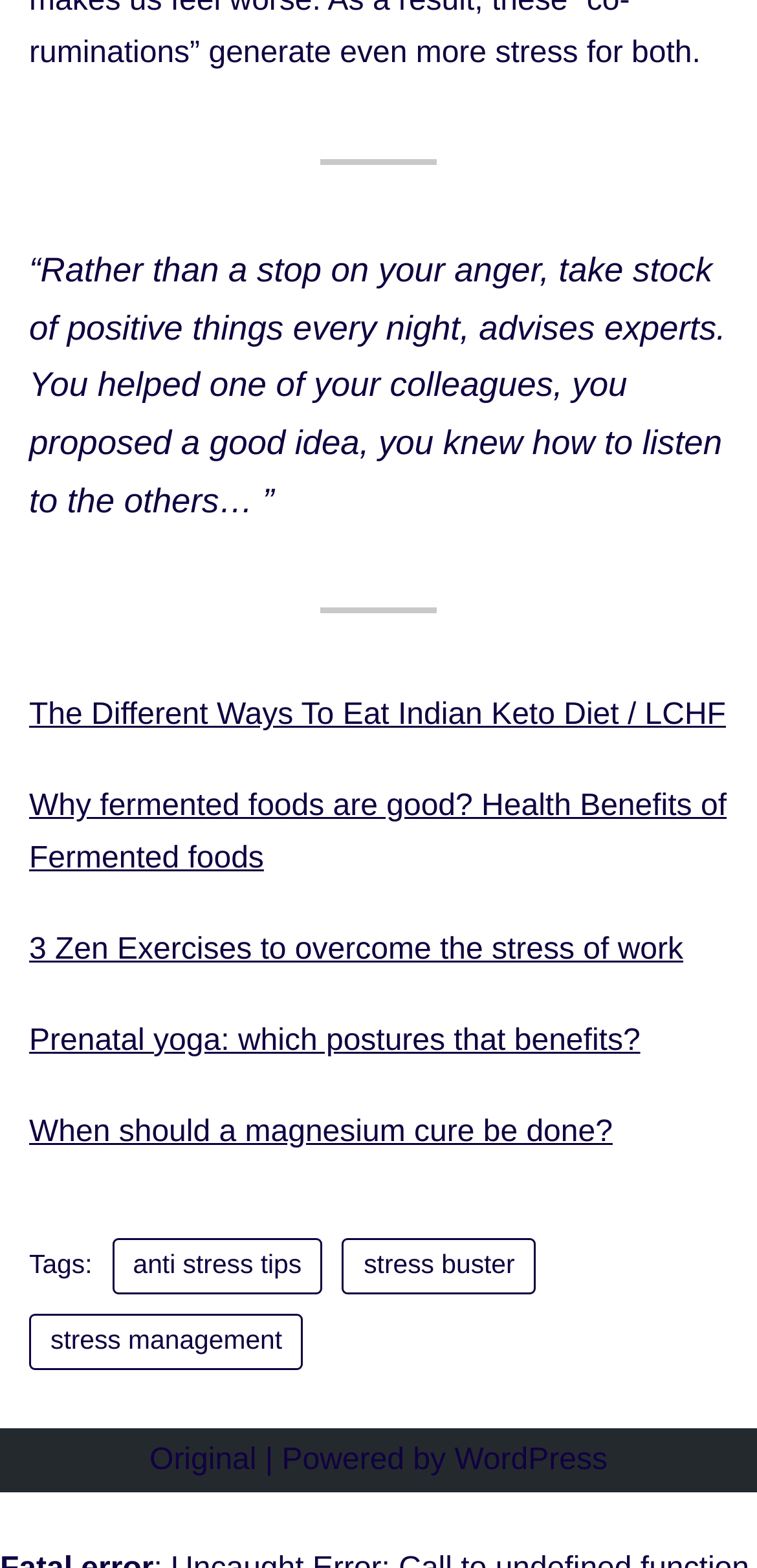Identify the bounding box coordinates of the section to be clicked to complete the task described by the following instruction: "Browse articles tagged with anti stress tips". The coordinates should be four float numbers between 0 and 1, formatted as [left, top, right, bottom].

[0.147, 0.789, 0.427, 0.825]